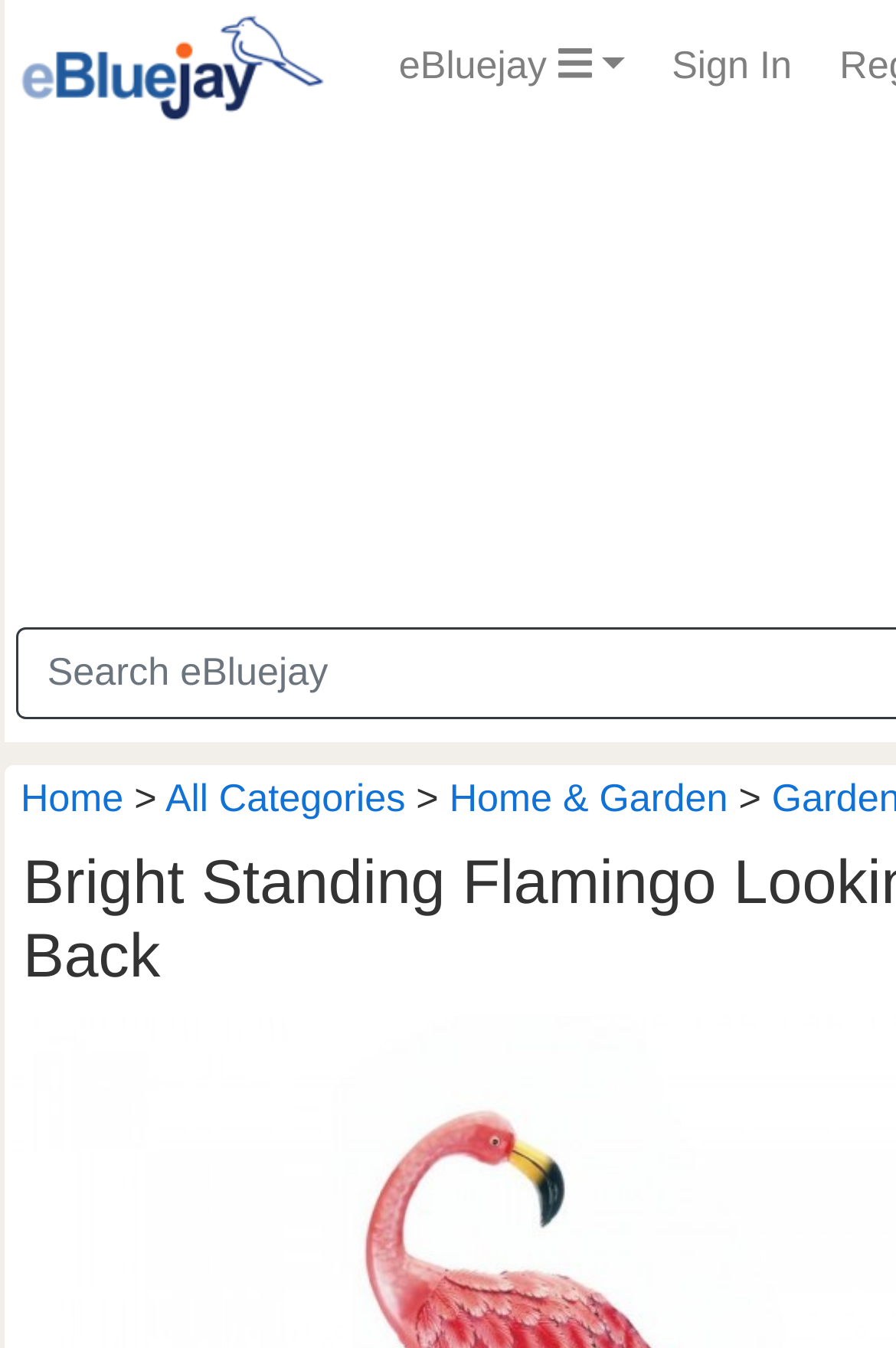Bounding box coordinates are specified in the format (top-left x, top-left y, bottom-right x, bottom-right y). All values are floating point numbers bounded between 0 and 1. Please provide the bounding box coordinate of the region this sentence describes: Sign In(current)

[0.726, 0.013, 0.908, 0.086]